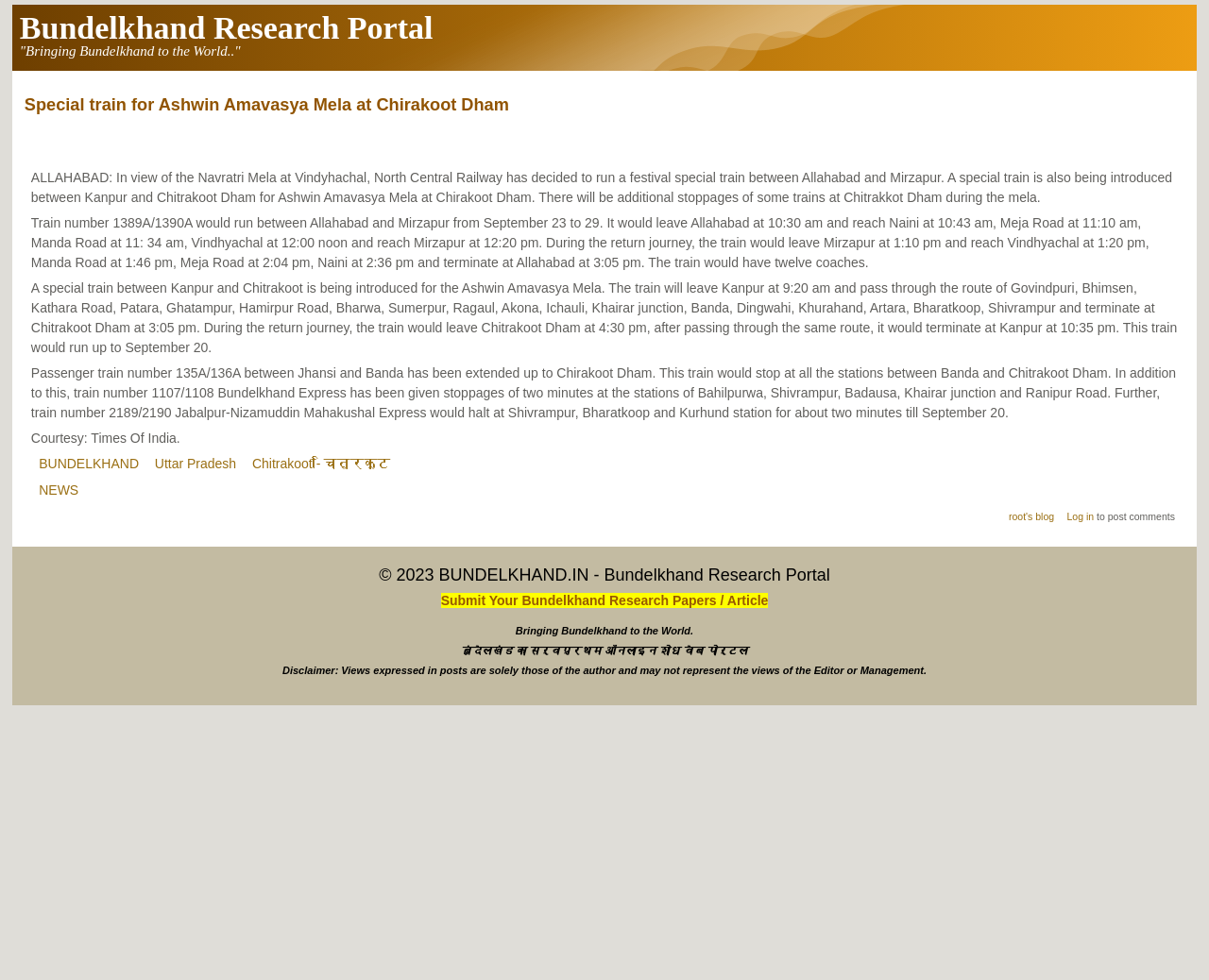How many special trains are introduced for Ashwin Amavasya Mela?
From the details in the image, provide a complete and detailed answer to the question.

The webpage mentions that a special train is being introduced between Kanpur and Chitrakoot Dham for Ashwin Amavasya Mela, and another special train is being run between Allahabad and Mirzapur. Therefore, two special trains are introduced for Ashwin Amavasya Mela.